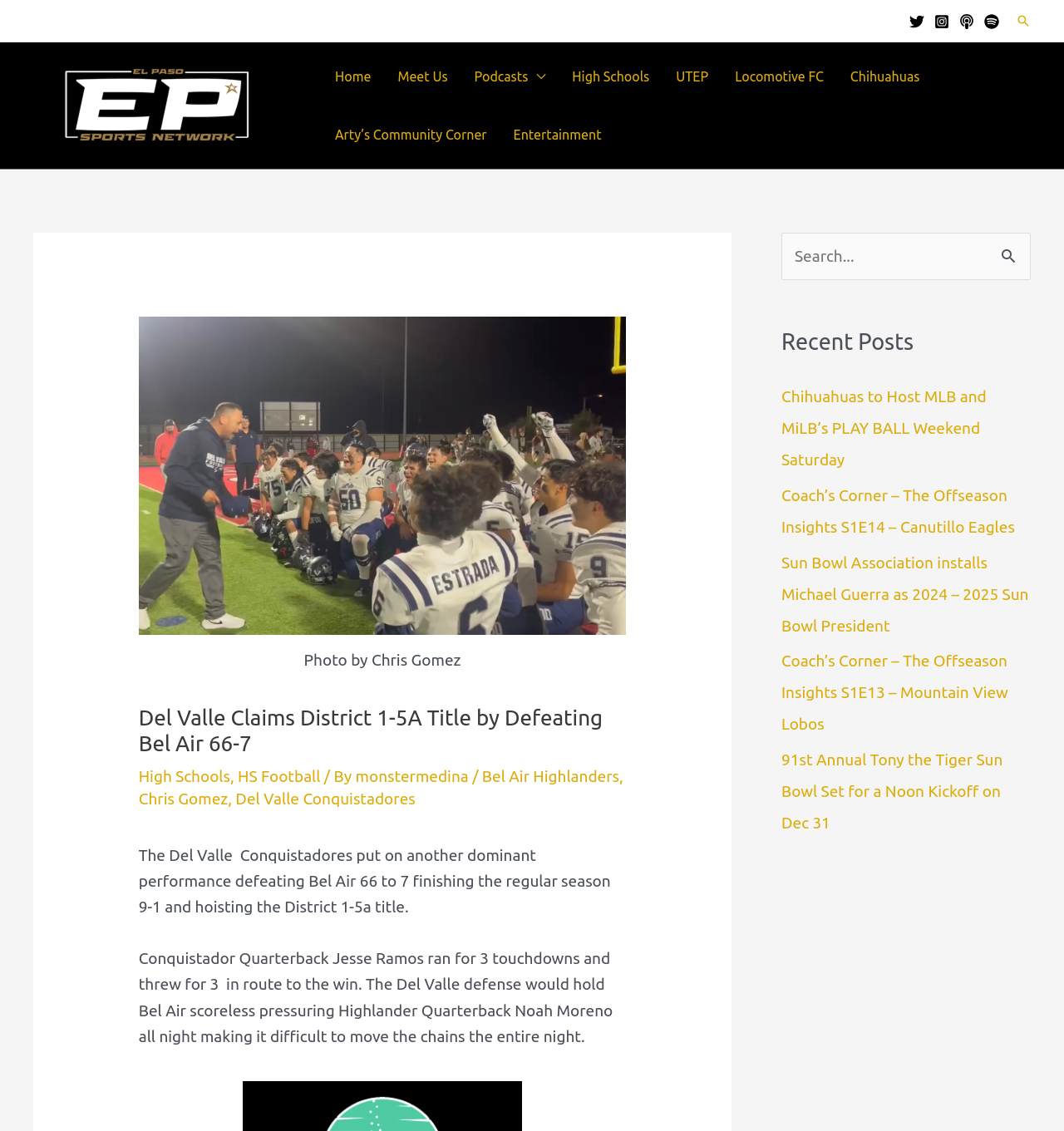Locate the bounding box coordinates of the element's region that should be clicked to carry out the following instruction: "Search for something". The coordinates need to be four float numbers between 0 and 1, i.e., [left, top, right, bottom].

[0.734, 0.206, 0.969, 0.248]